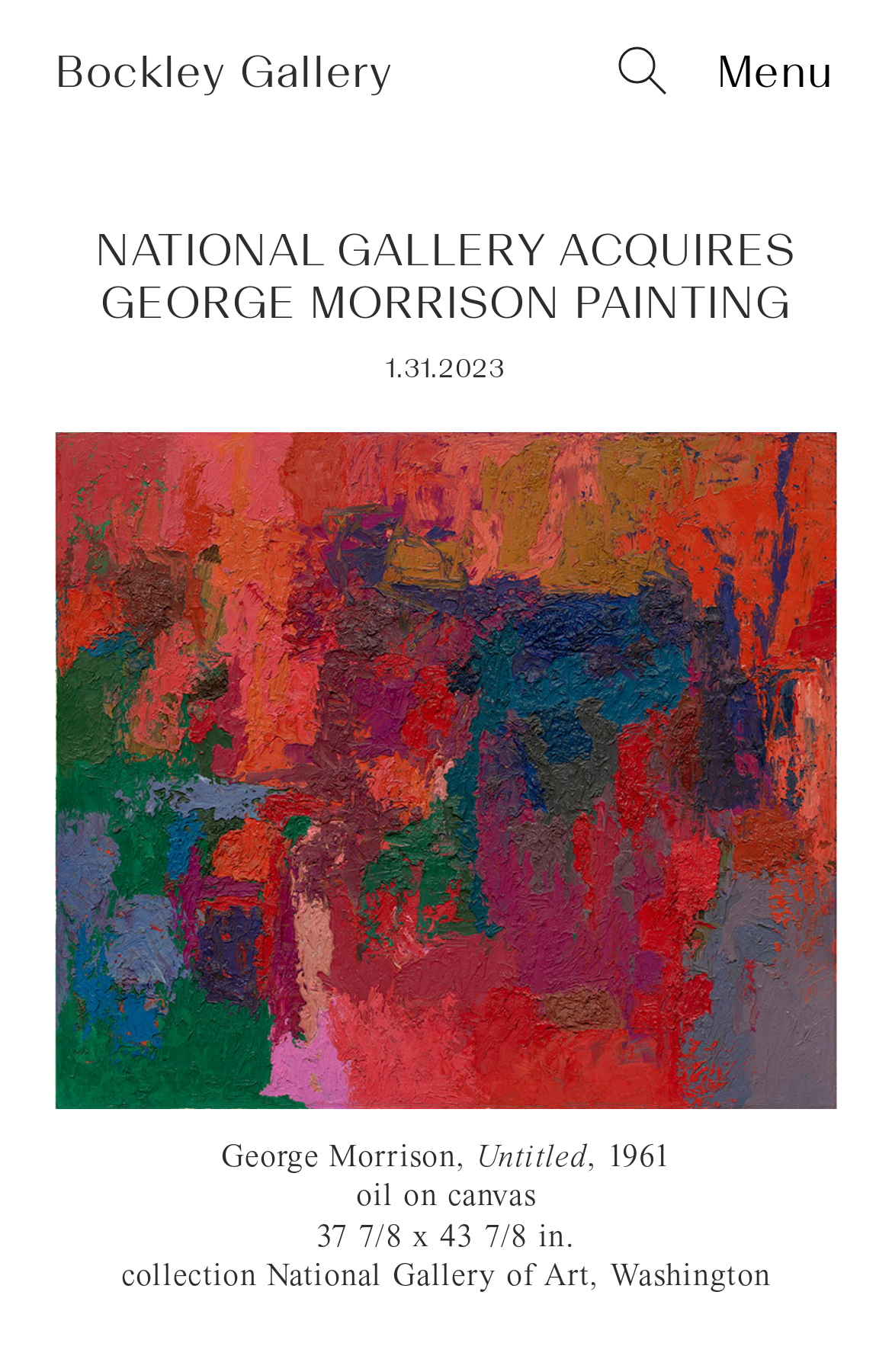Please locate the UI element described by "Bockley Gallery" and provide its bounding box coordinates.

[0.062, 0.032, 0.442, 0.072]